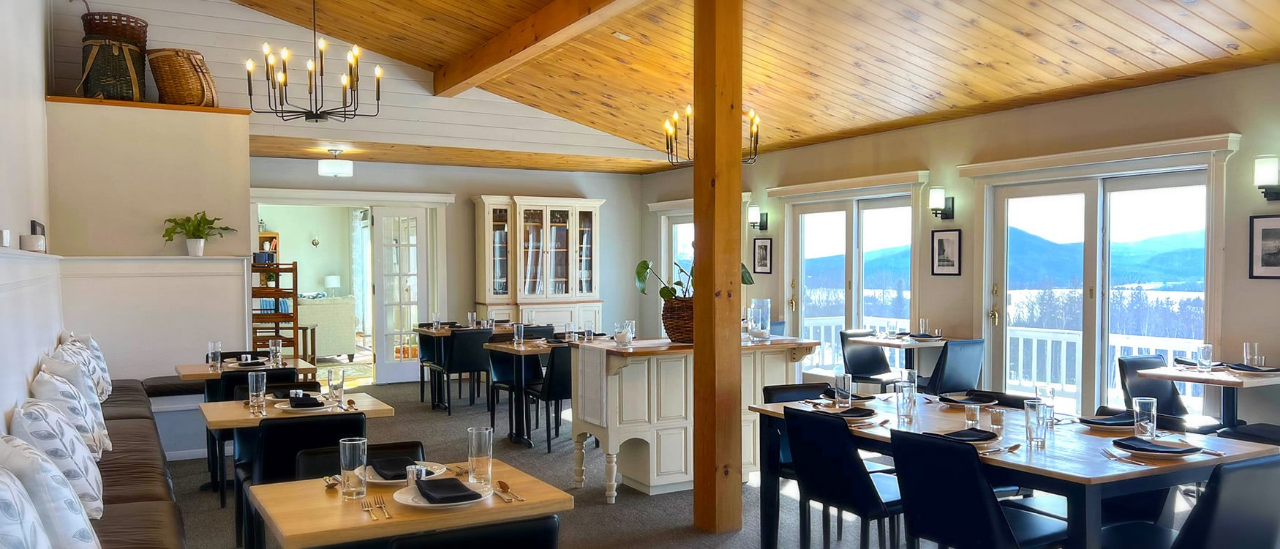Based on the image, please elaborate on the answer to the following question:
What type of ambiance does the dining room have?

The caption describes the ambiance of the dining room as warm, which is created by the natural light from large windows and the elegant wooden tables with neatly set plates and glasses.